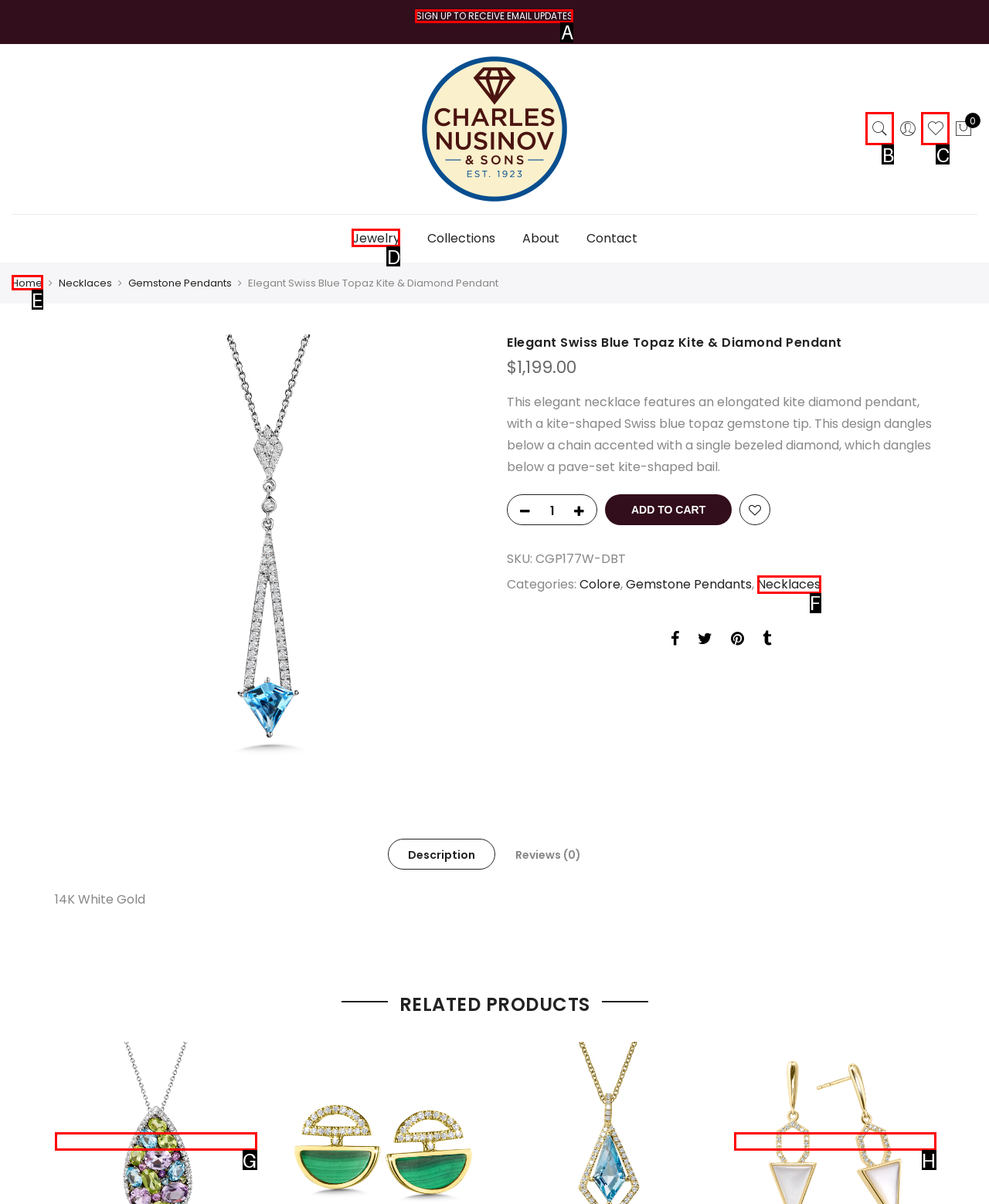Determine which HTML element best fits the description: Restoration
Answer directly with the letter of the matching option from the available choices.

None